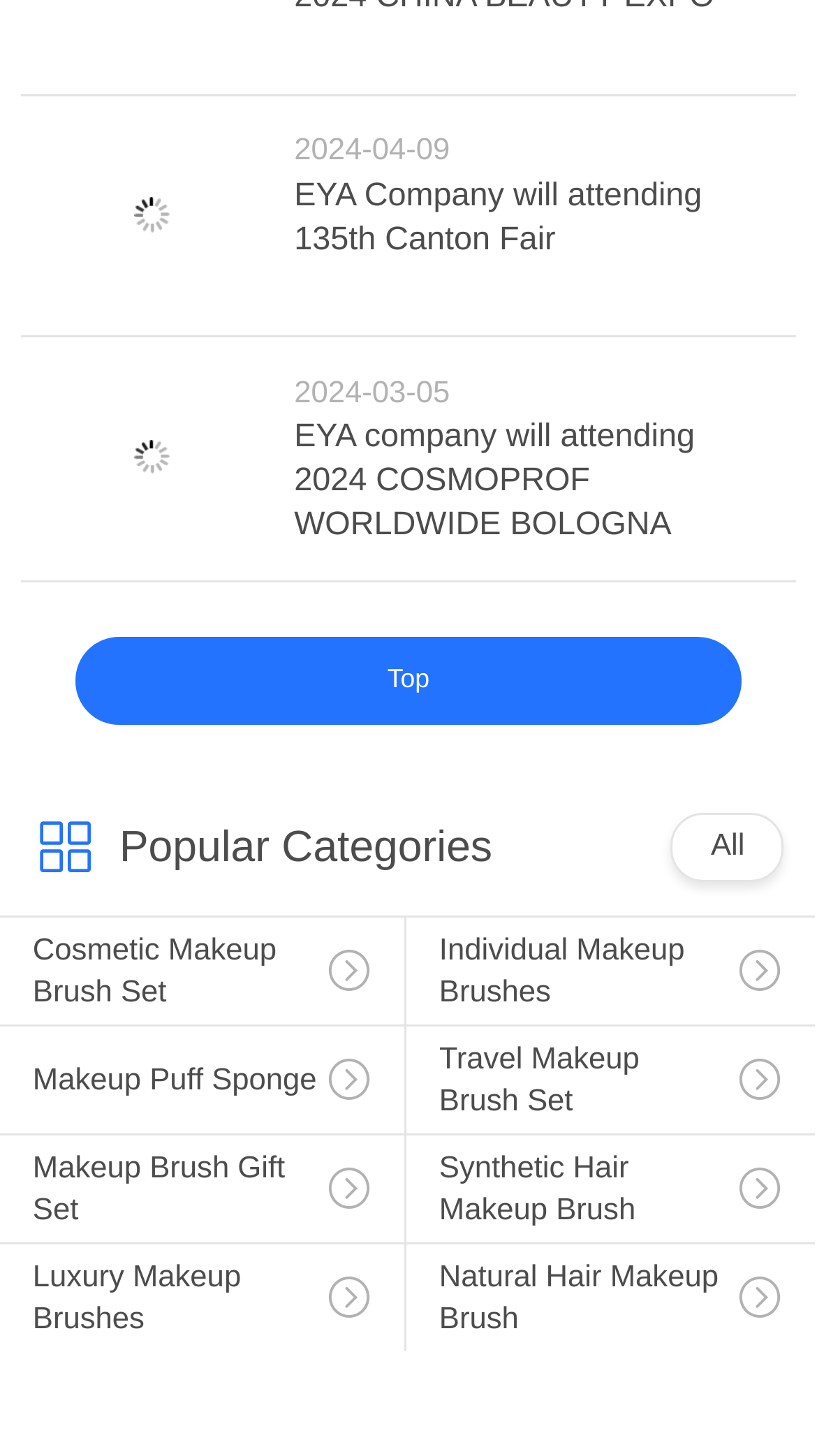Please find the bounding box coordinates for the clickable element needed to perform this instruction: "Read the latest company news".

[0.067, 0.088, 0.307, 0.208]